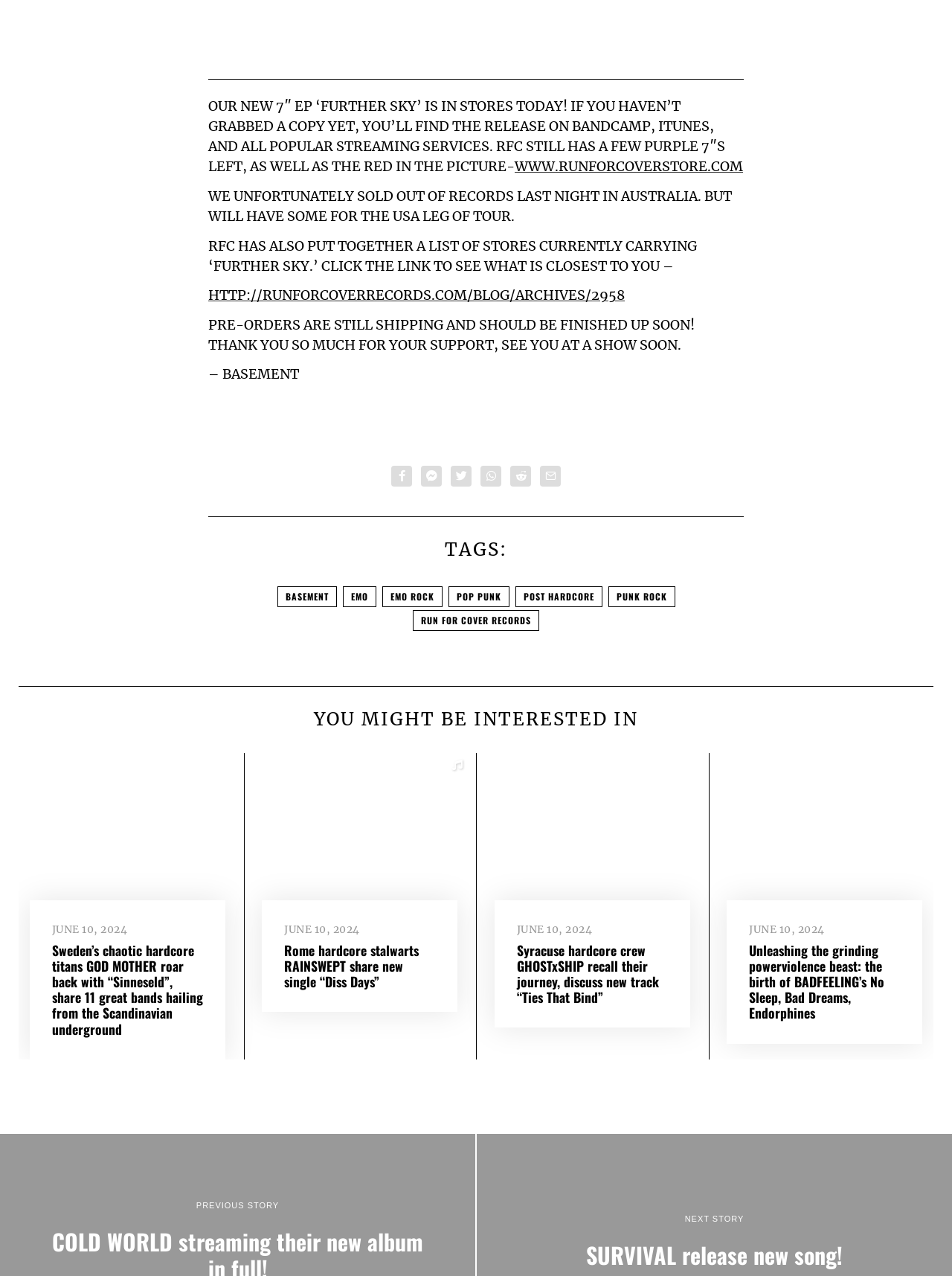Locate the bounding box coordinates of the element I should click to achieve the following instruction: "Read the article 'You Are Searching for Meaning of Life Using Worldly Knowledge – It’s Not Going to Happen!'".

None